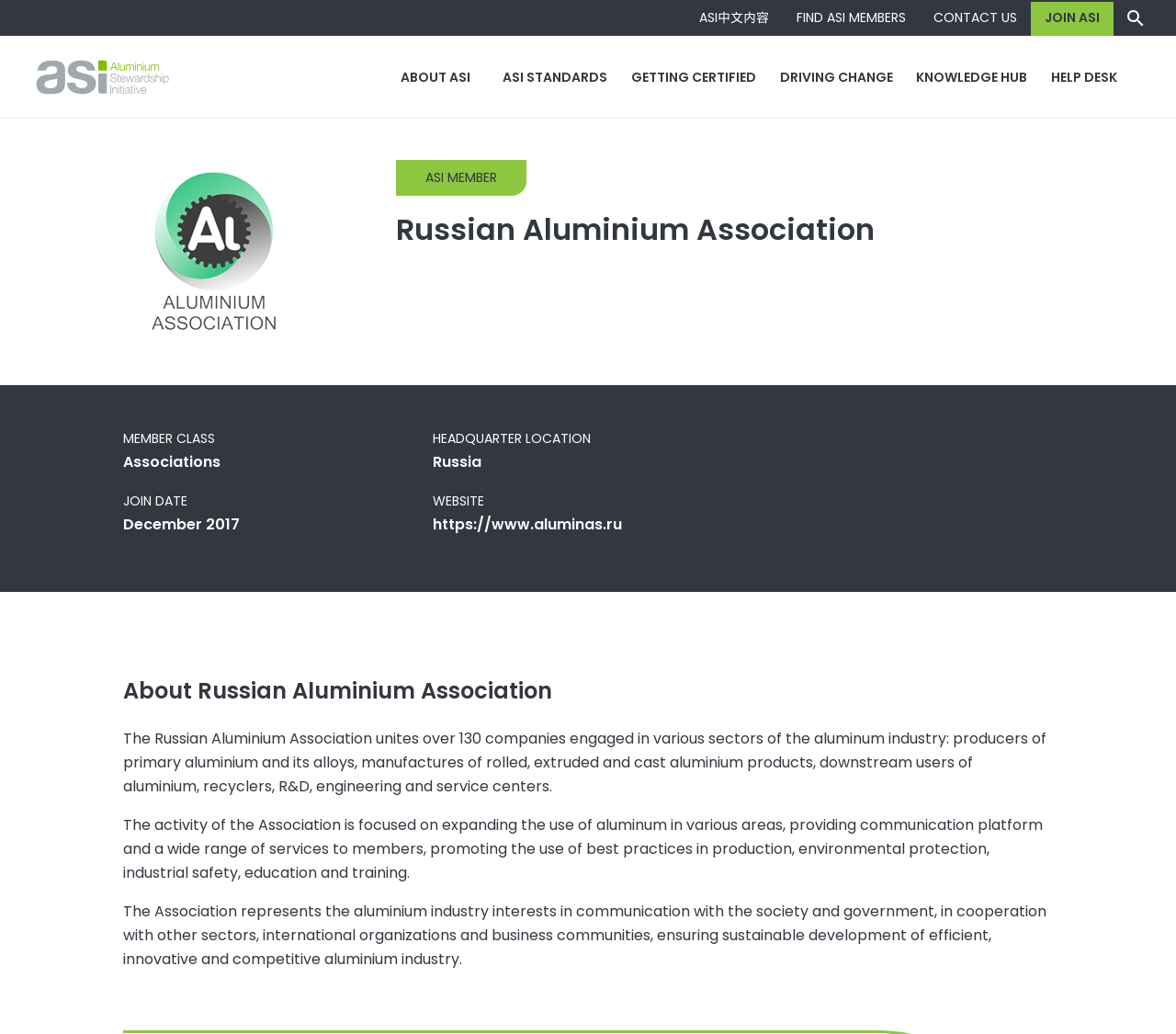Provide the bounding box coordinates of the HTML element this sentence describes: "FIND ASI MEMBERS". The bounding box coordinates consist of four float numbers between 0 and 1, i.e., [left, top, right, bottom].

[0.665, 0.0, 0.782, 0.035]